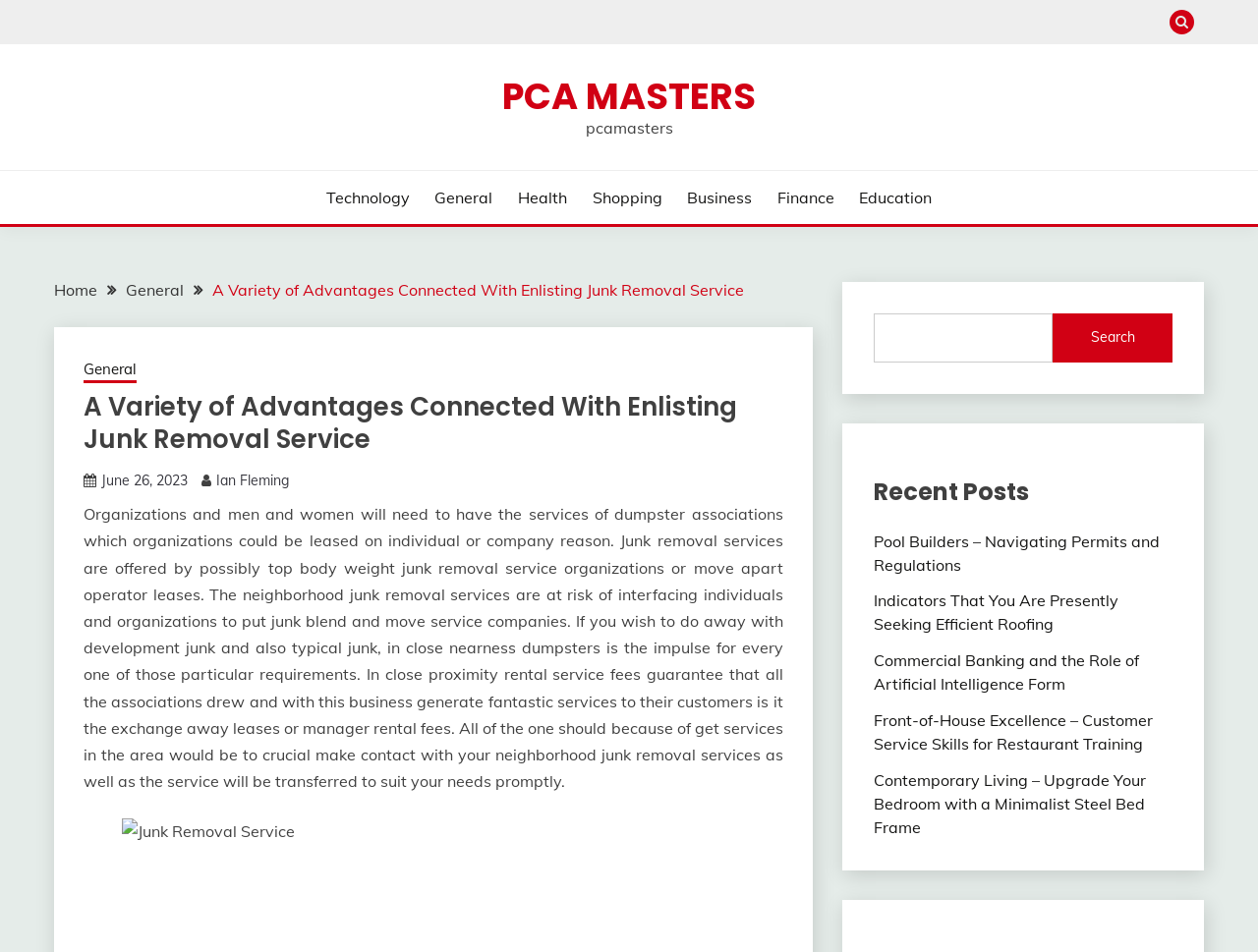Identify the bounding box coordinates of the part that should be clicked to carry out this instruction: "Click the PCA MASTERS link".

[0.399, 0.074, 0.601, 0.128]